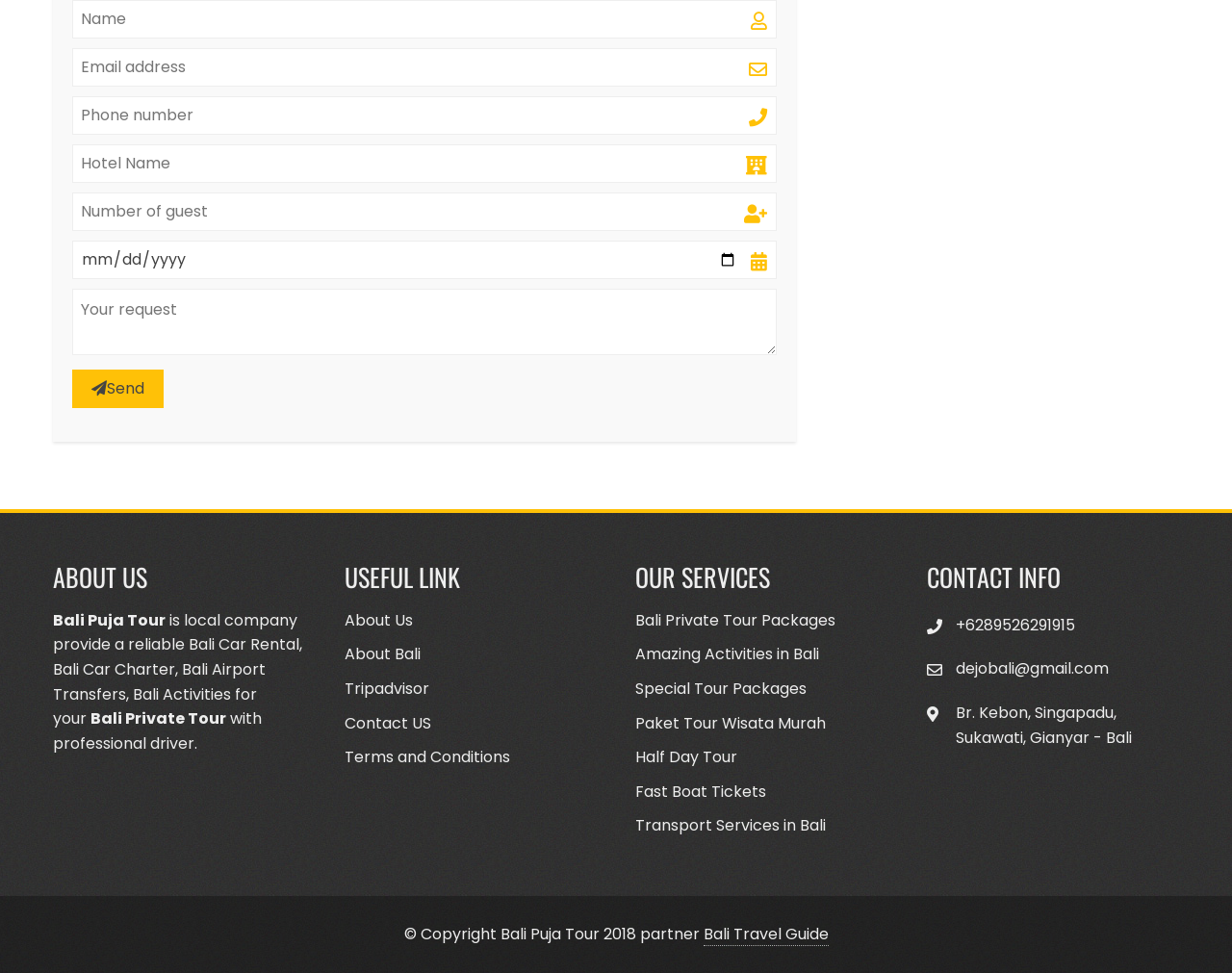Kindly determine the bounding box coordinates of the area that needs to be clicked to fulfill this instruction: "Learn about Bali Puja Tour".

[0.043, 0.626, 0.134, 0.649]